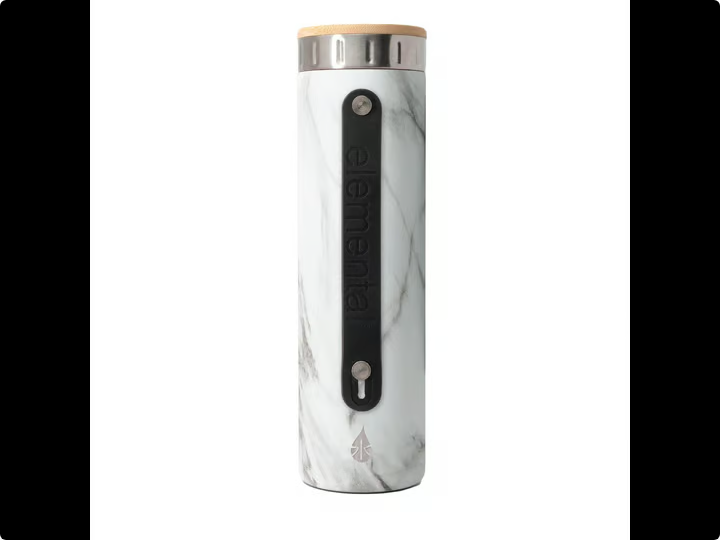Look at the image and write a detailed answer to the question: 
What is the design of the bottle inspired by?

The caption describes the bottle's design as having a matte finish that beautifully resembles natural marble patterns, indicating that the design is inspired by natural marble patterns.